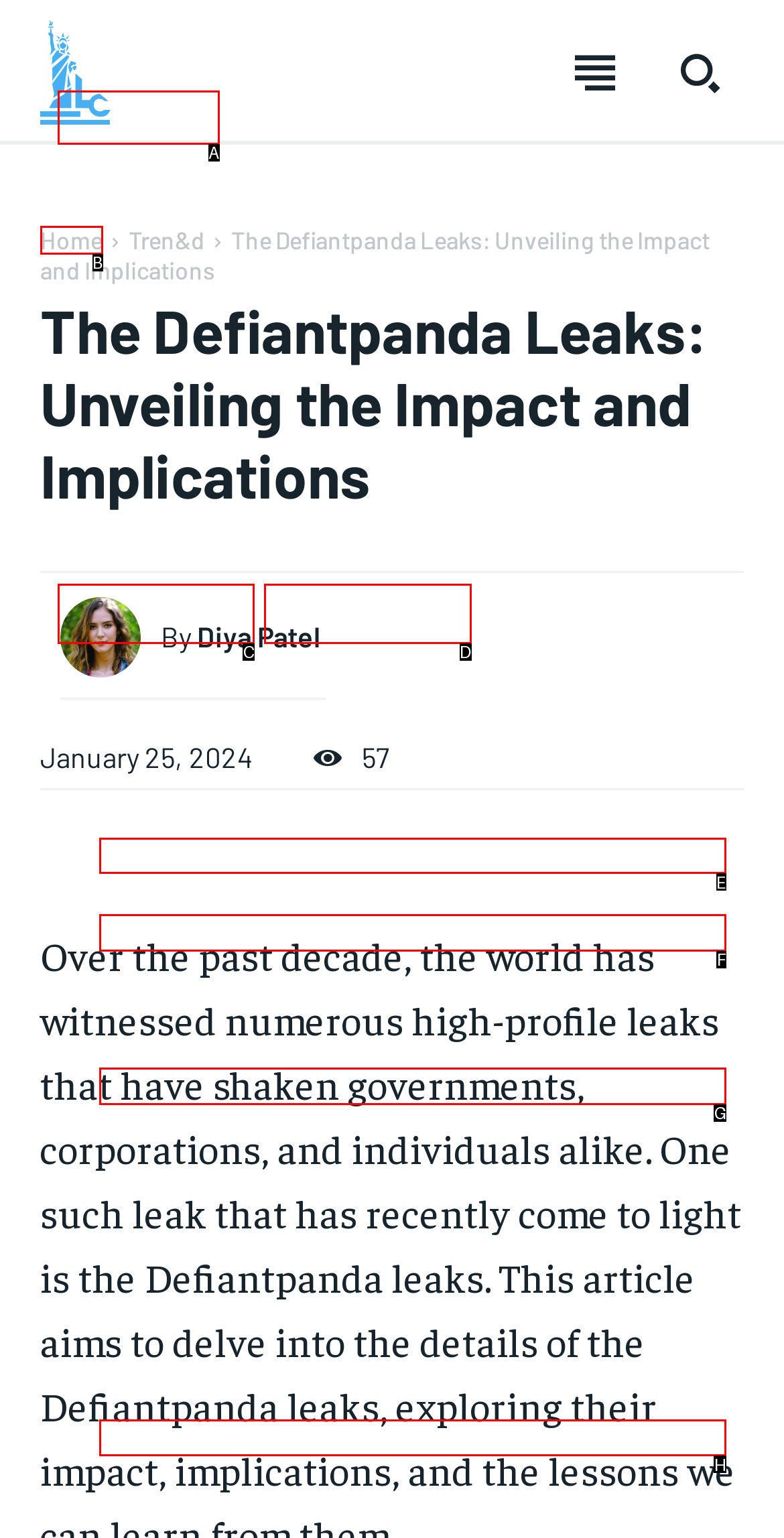Please identify the correct UI element to click for the task: Write for us Respond with the letter of the appropriate option.

E